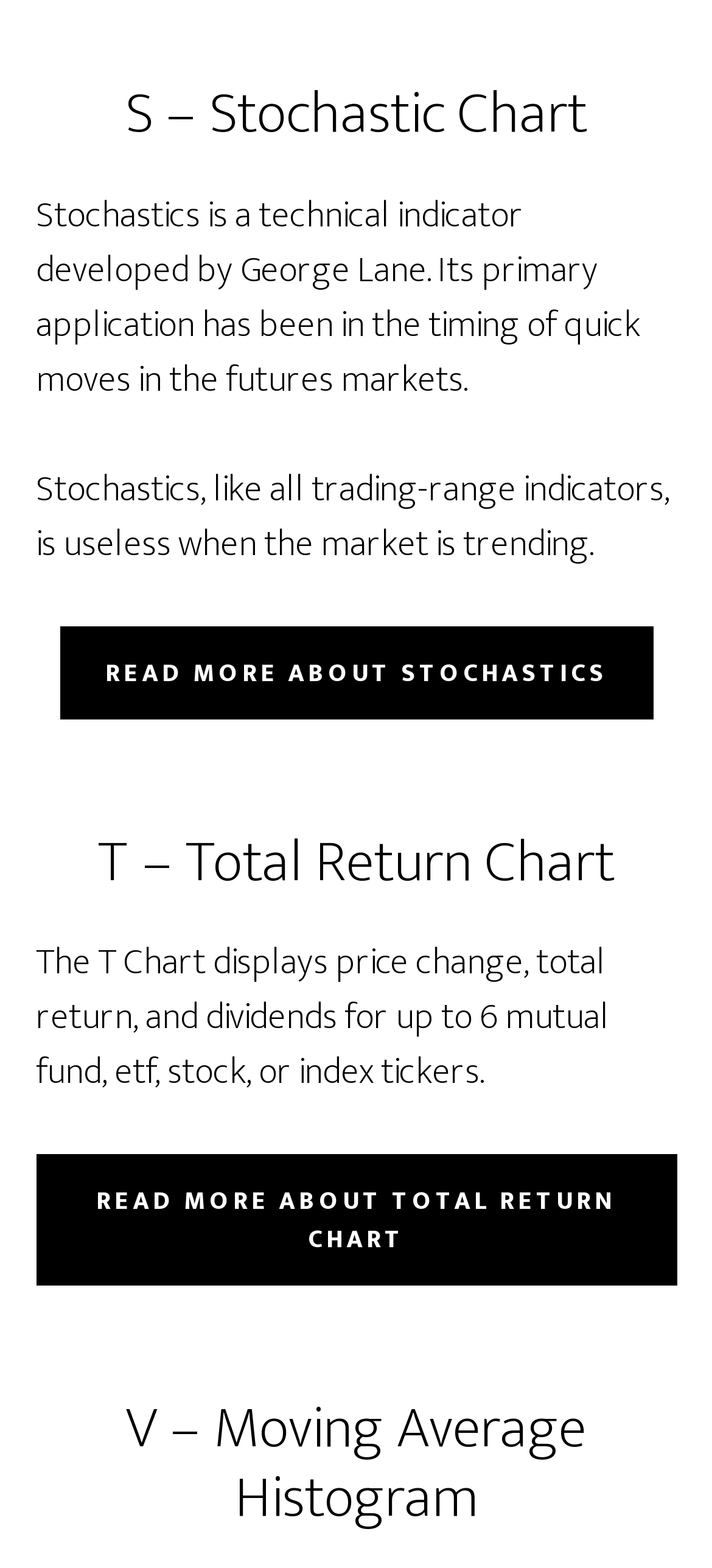How many chart types are mentioned on this webpage?
Using the visual information from the image, give a one-word or short-phrase answer.

3